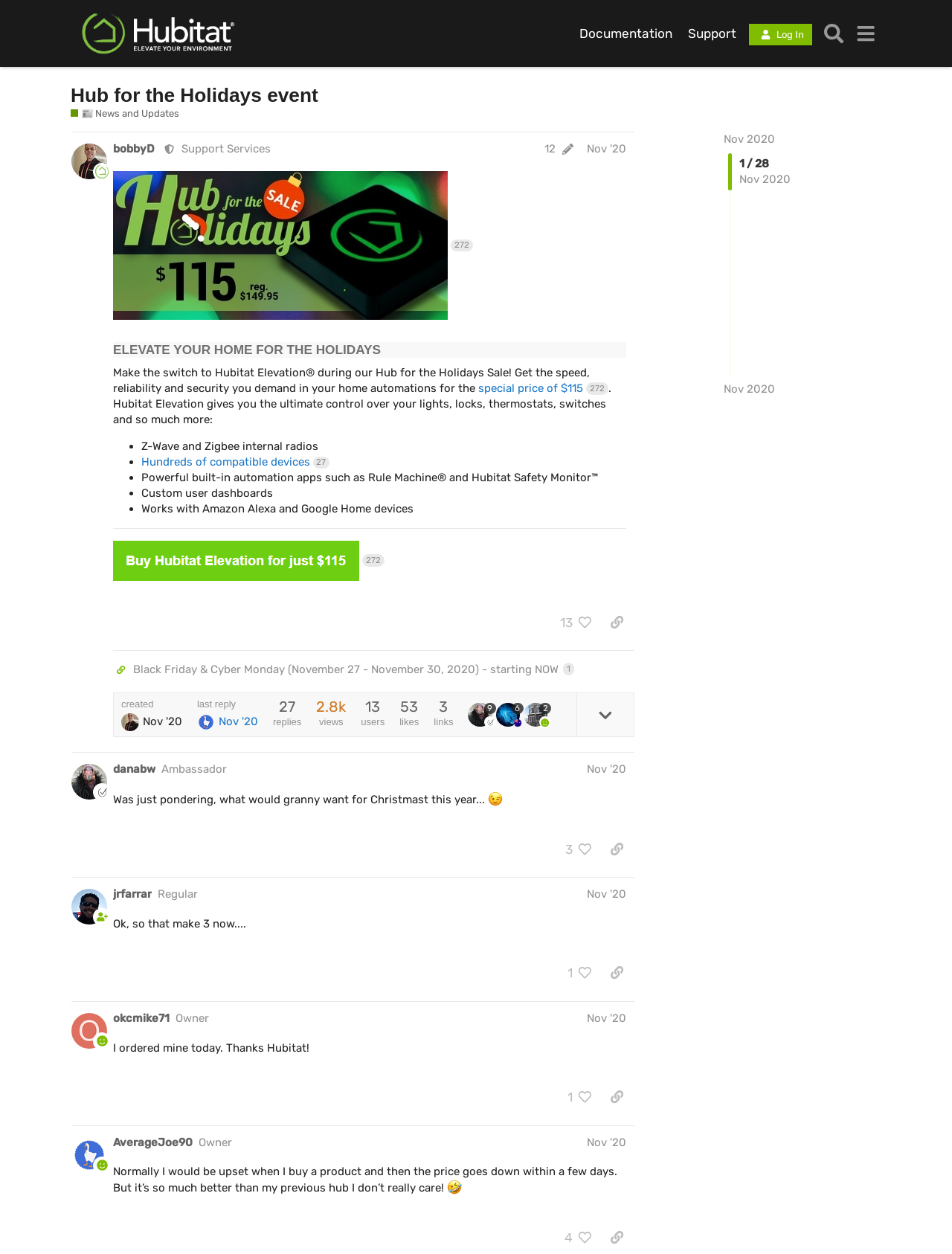Determine the bounding box coordinates of the clickable region to carry out the instruction: "Search for something".

[0.859, 0.014, 0.892, 0.039]